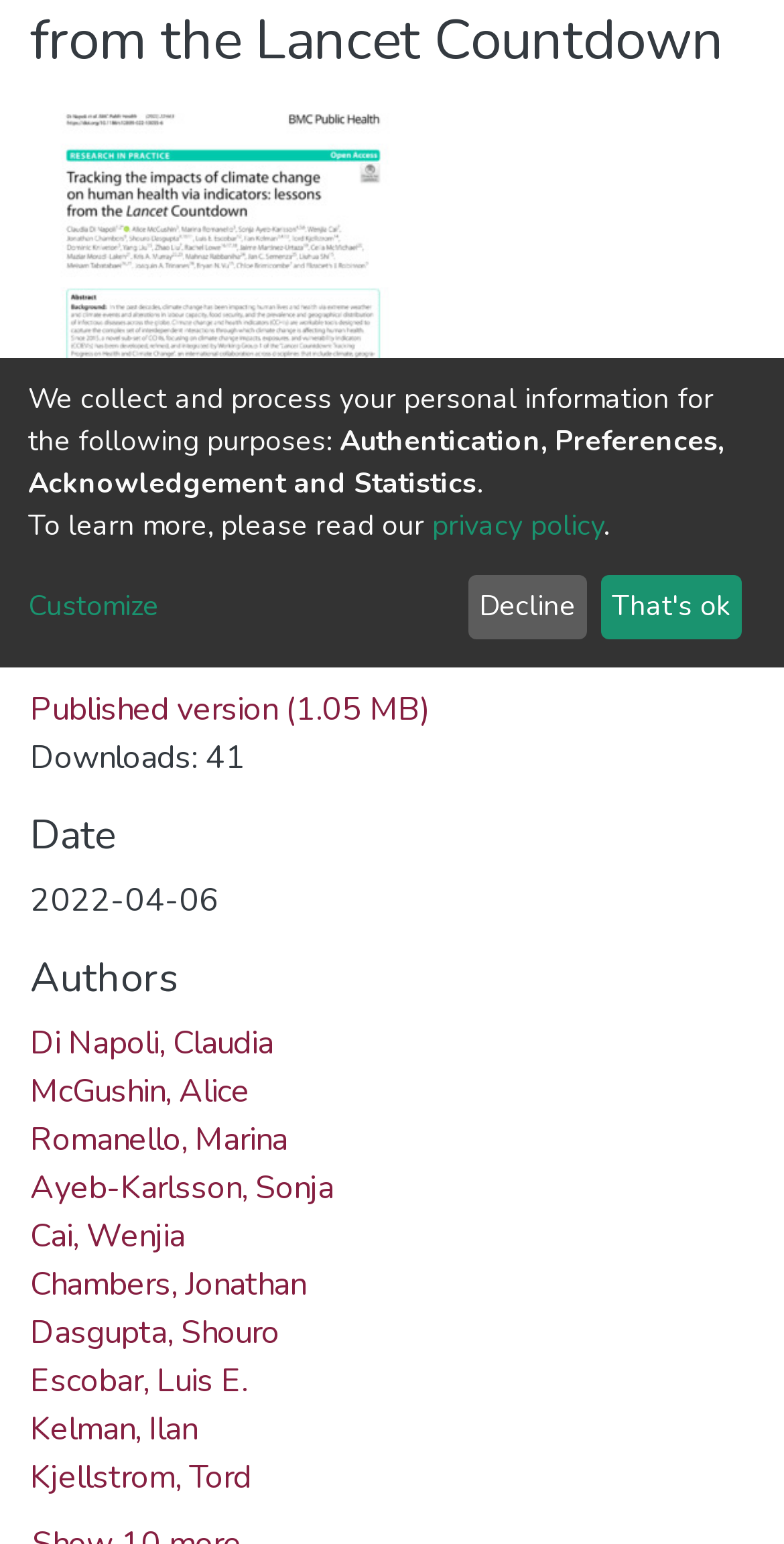Bounding box coordinates are specified in the format (top-left x, top-left y, bottom-right x, bottom-right y). All values are floating point numbers bounded between 0 and 1. Please provide the bounding box coordinate of the region this sentence describes: McGushin, Alice

[0.038, 0.692, 0.318, 0.721]